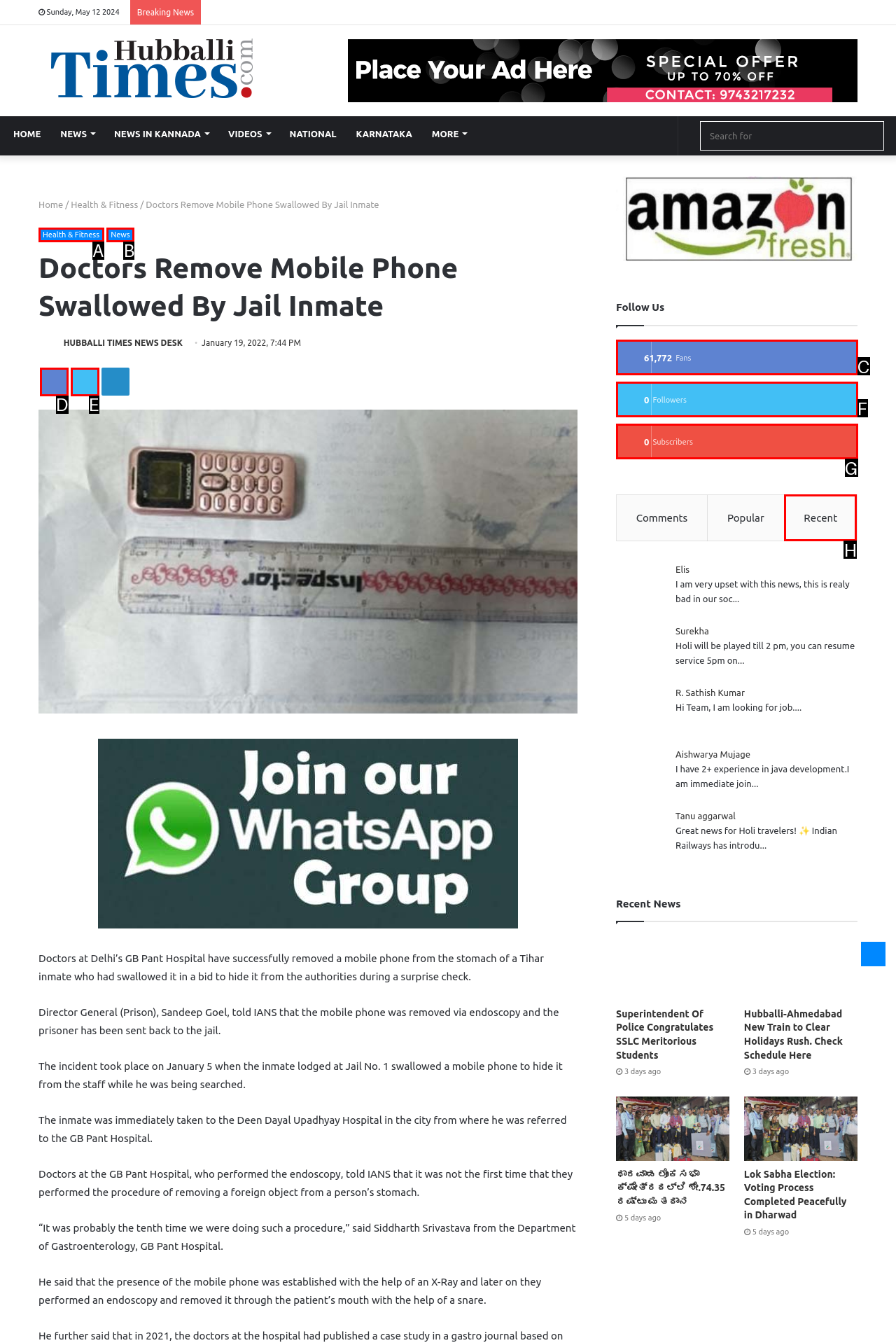Given the description: 0 Followers, identify the HTML element that fits best. Respond with the letter of the correct option from the choices.

F